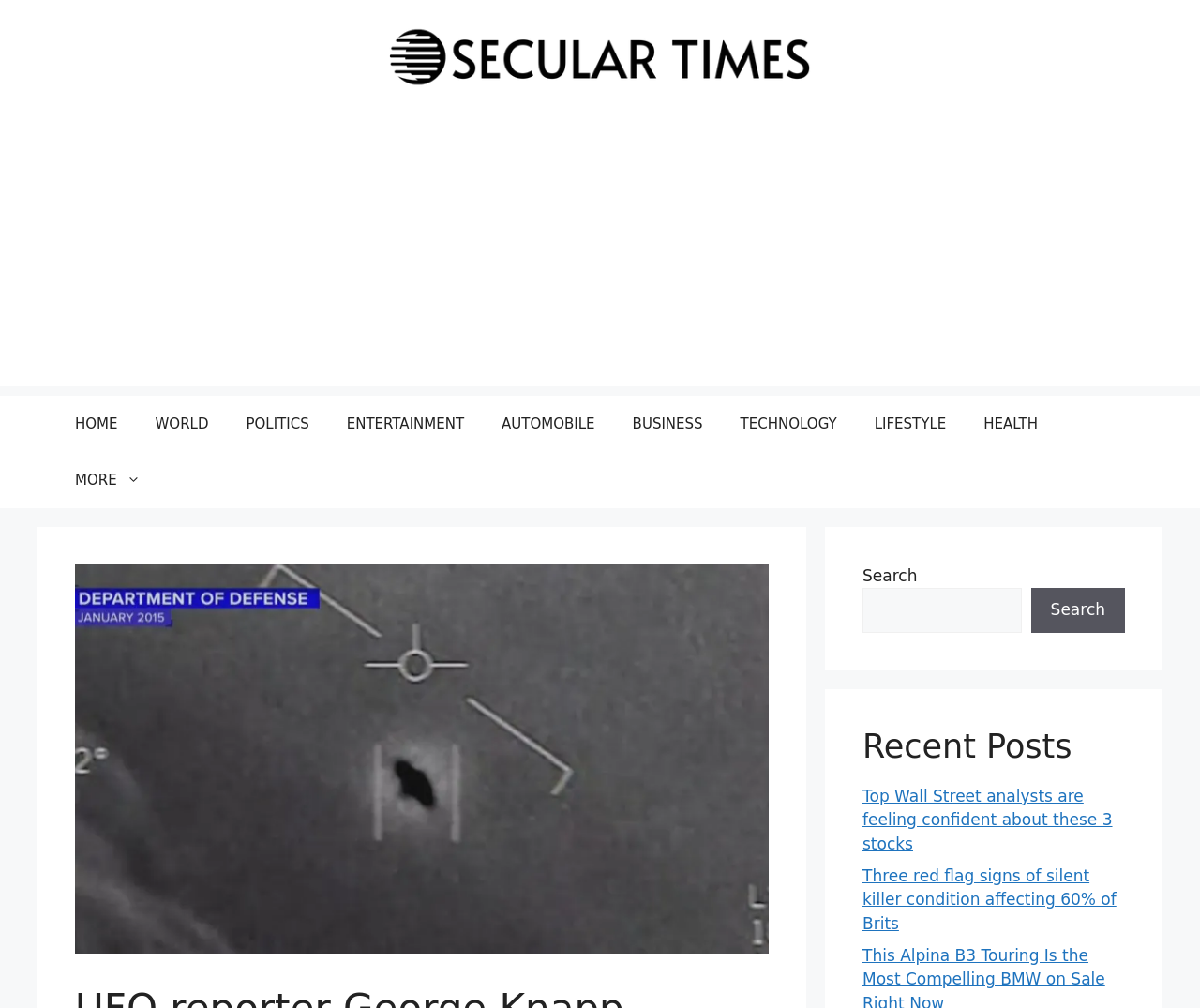Kindly determine the bounding box coordinates for the area that needs to be clicked to execute this instruction: "go to home page".

[0.047, 0.392, 0.114, 0.448]